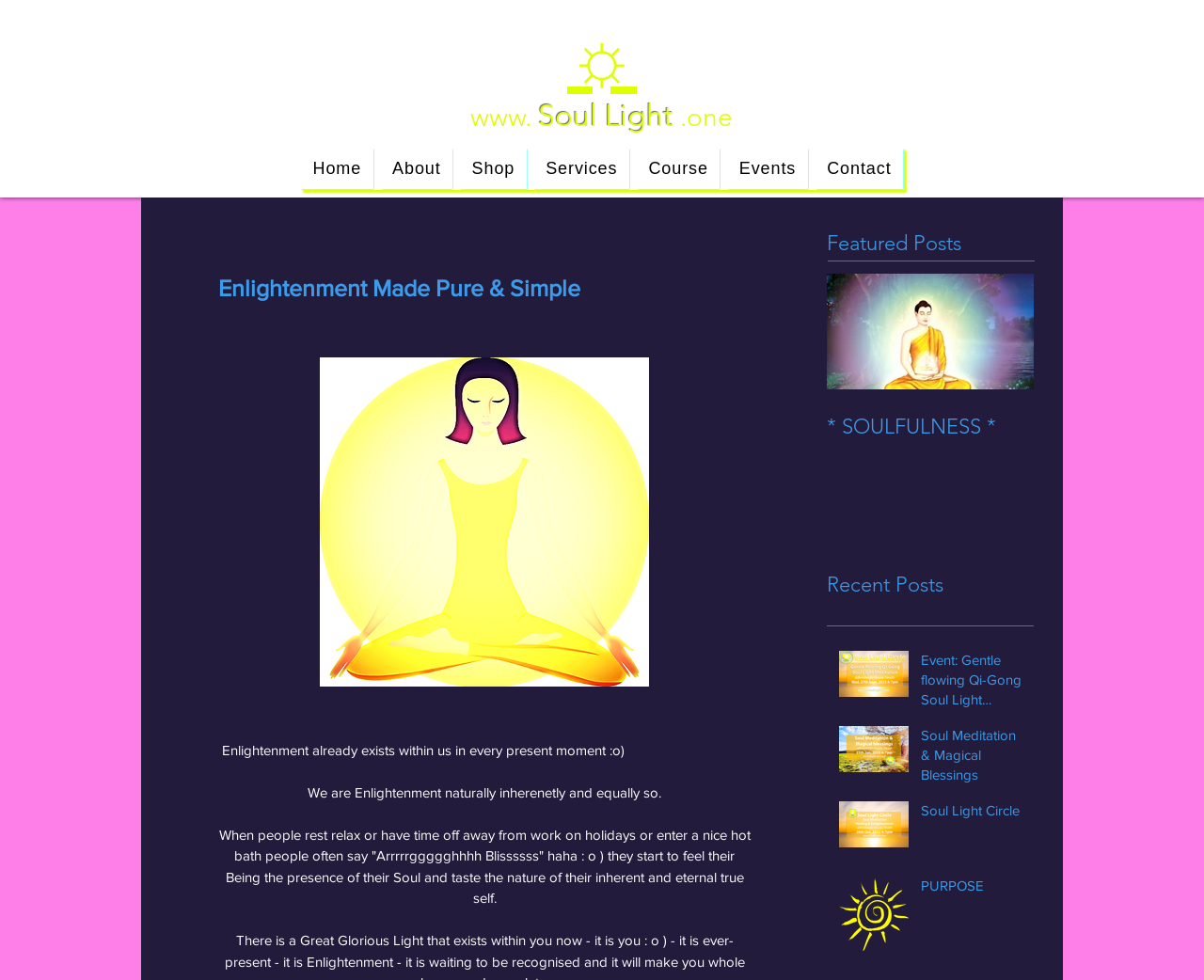Highlight the bounding box coordinates of the region I should click on to meet the following instruction: "search for something".

None